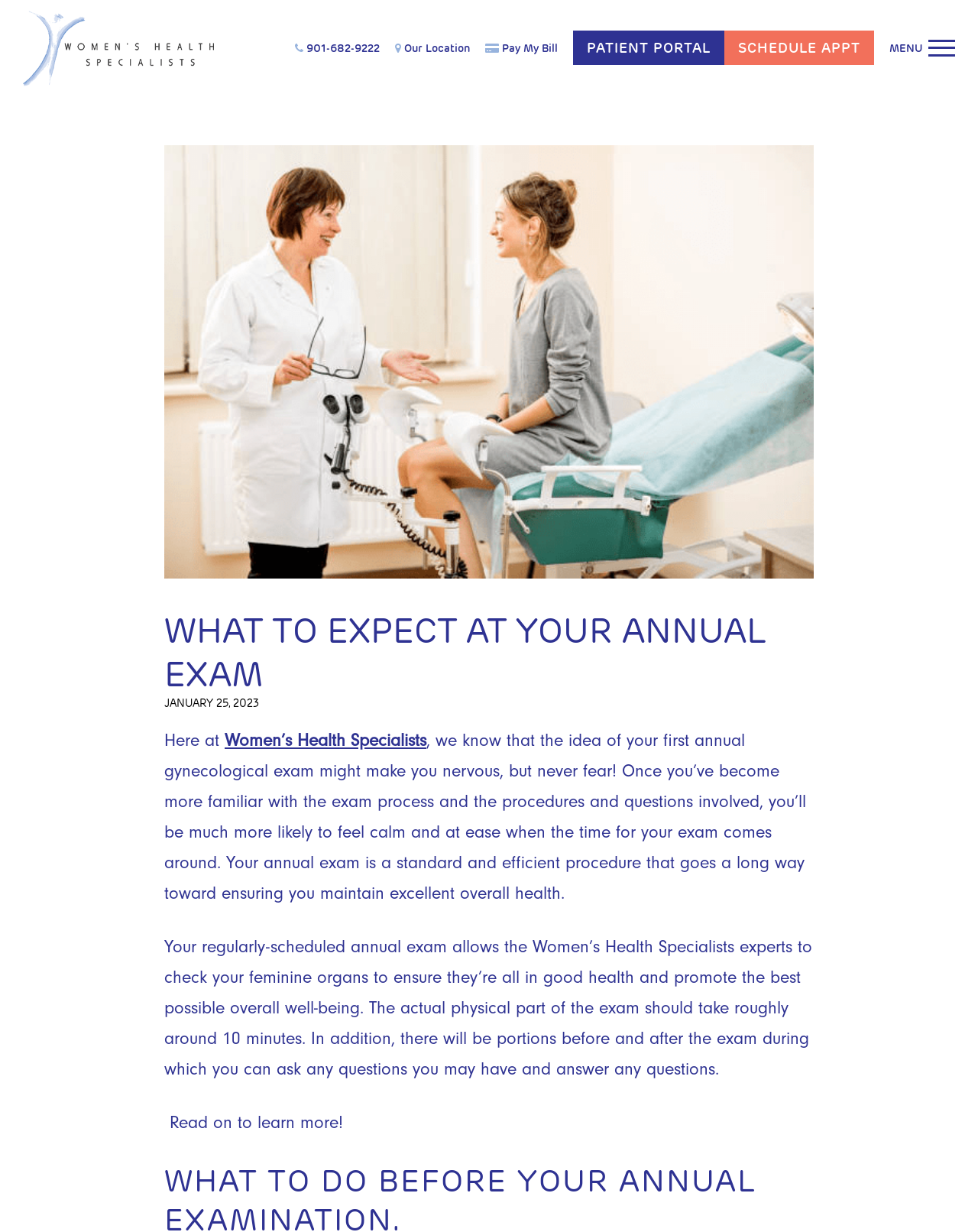Can you find the bounding box coordinates of the area I should click to execute the following instruction: "Call the phone number"?

[0.302, 0.033, 0.388, 0.044]